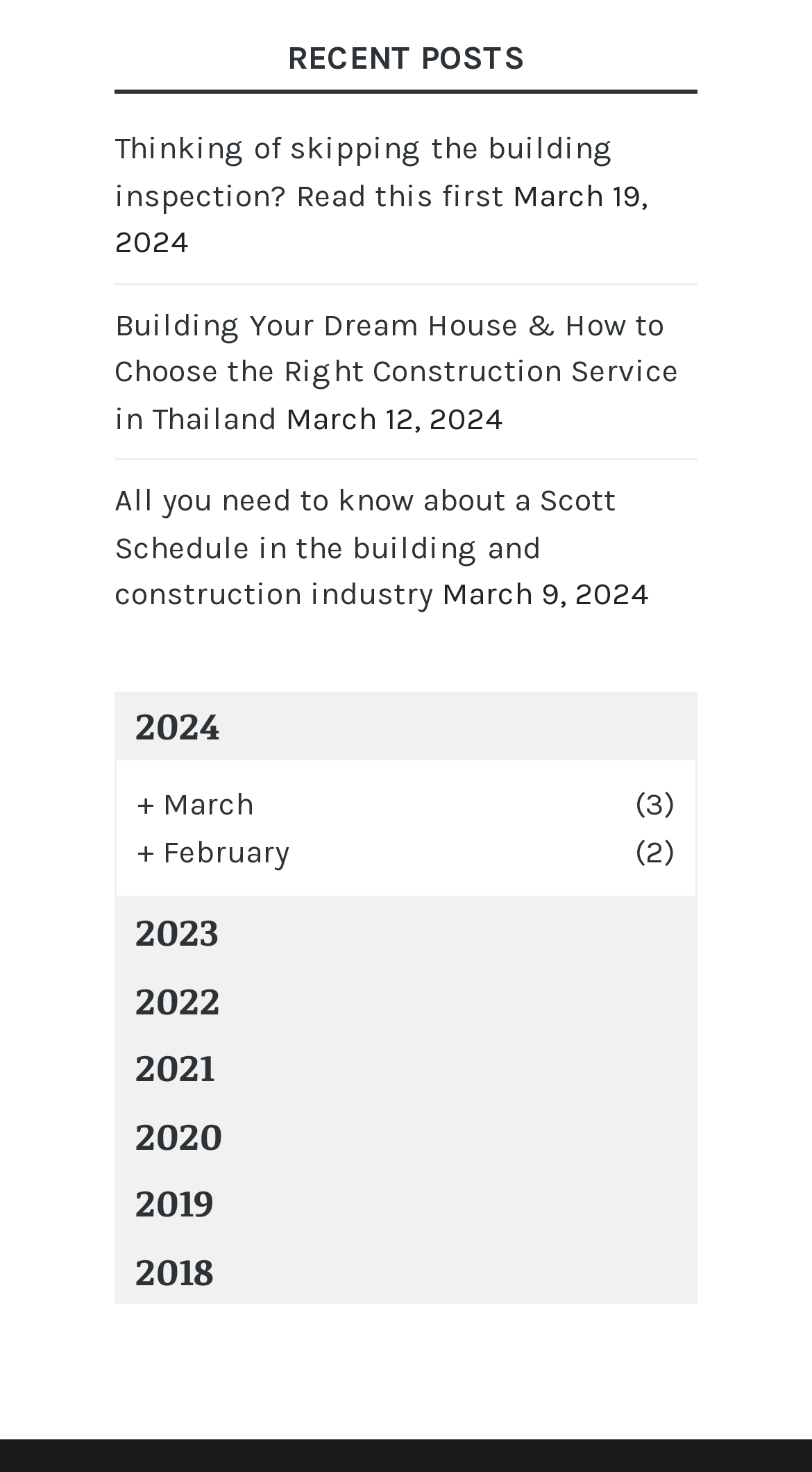Please answer the following question as detailed as possible based on the image: 
What is the earliest year listed in the archive?

I looked at the list of years in the archive and found that the earliest one is '2018', which is at the bottom of the list.